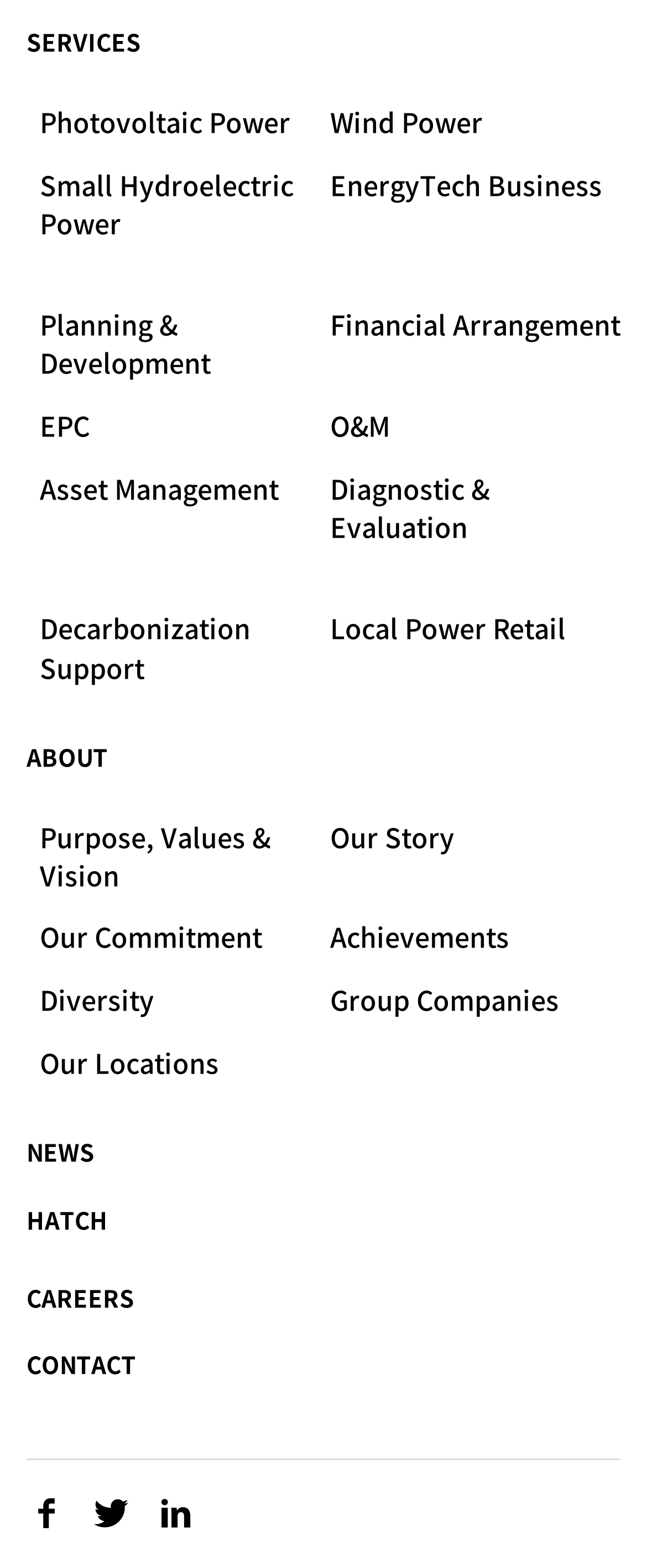Please find the bounding box coordinates of the section that needs to be clicked to achieve this instruction: "Click on SERVICES".

[0.041, 0.02, 0.218, 0.035]